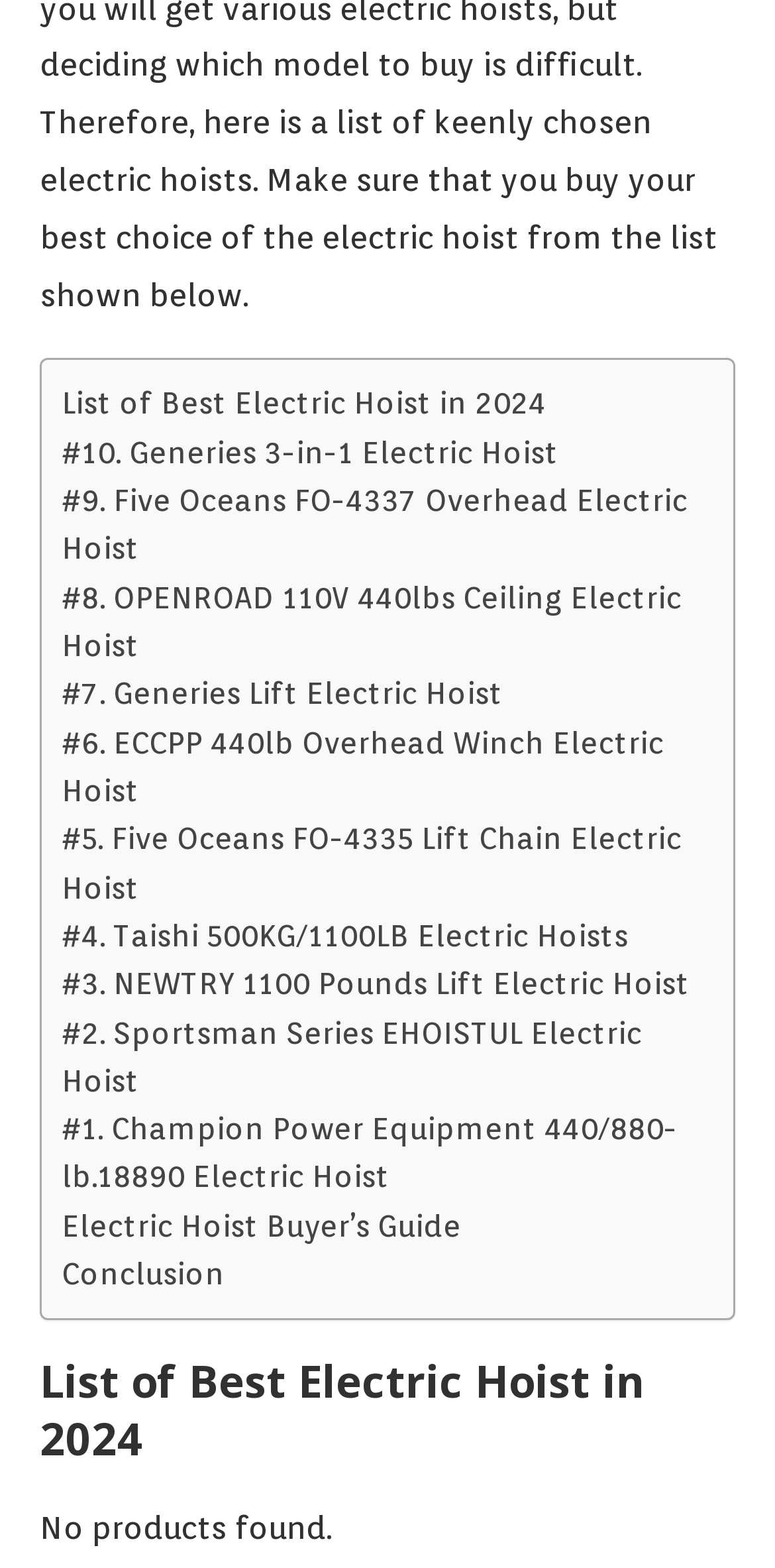What is the last section of the webpage?
Using the visual information, respond with a single word or phrase.

Conclusion